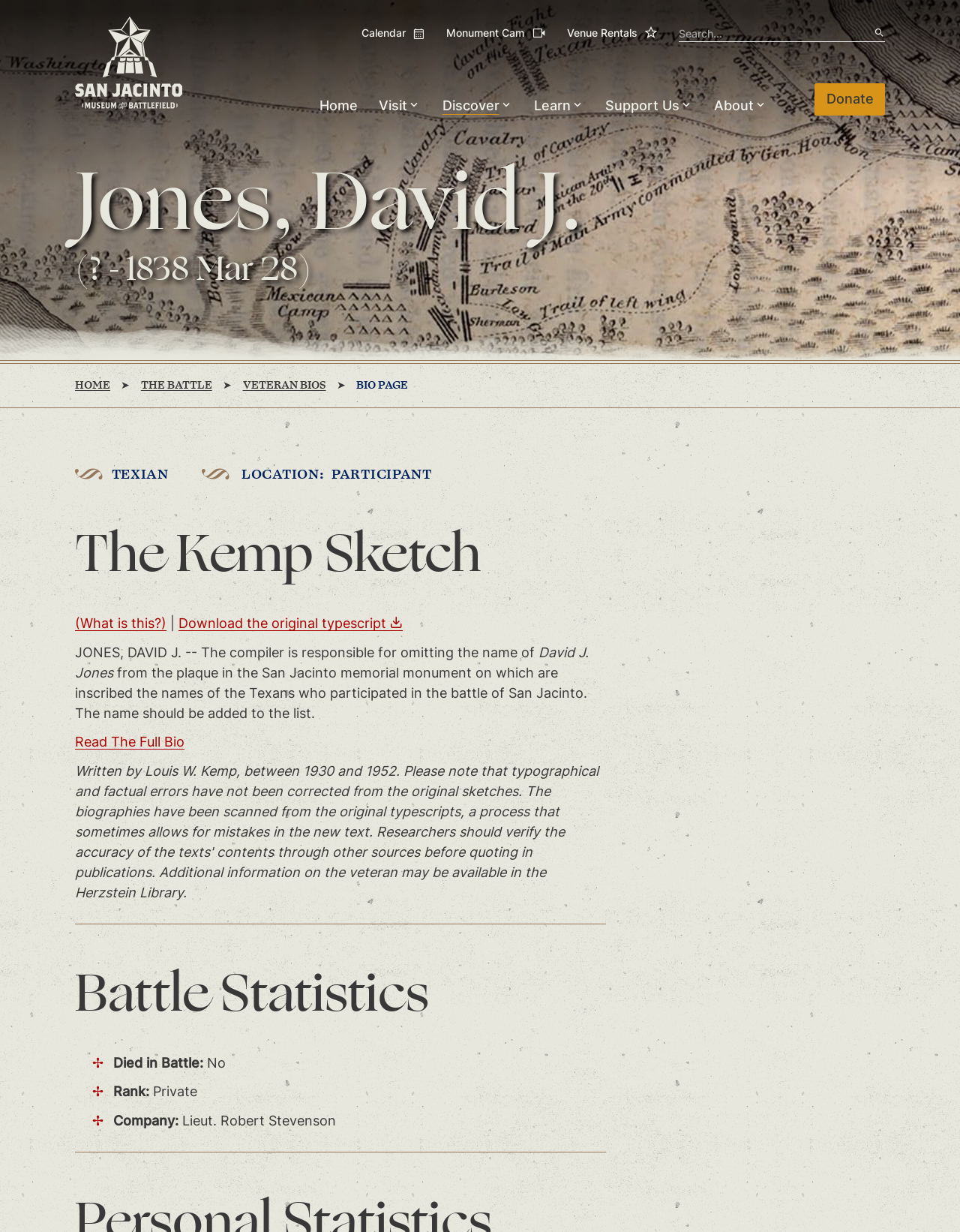What is the company of the veteran?
Using the information from the image, provide a comprehensive answer to the question.

I found the answer by looking at the 'Battle Statistics' section, where it says 'Company: Lieut. Robert Stevenson'.